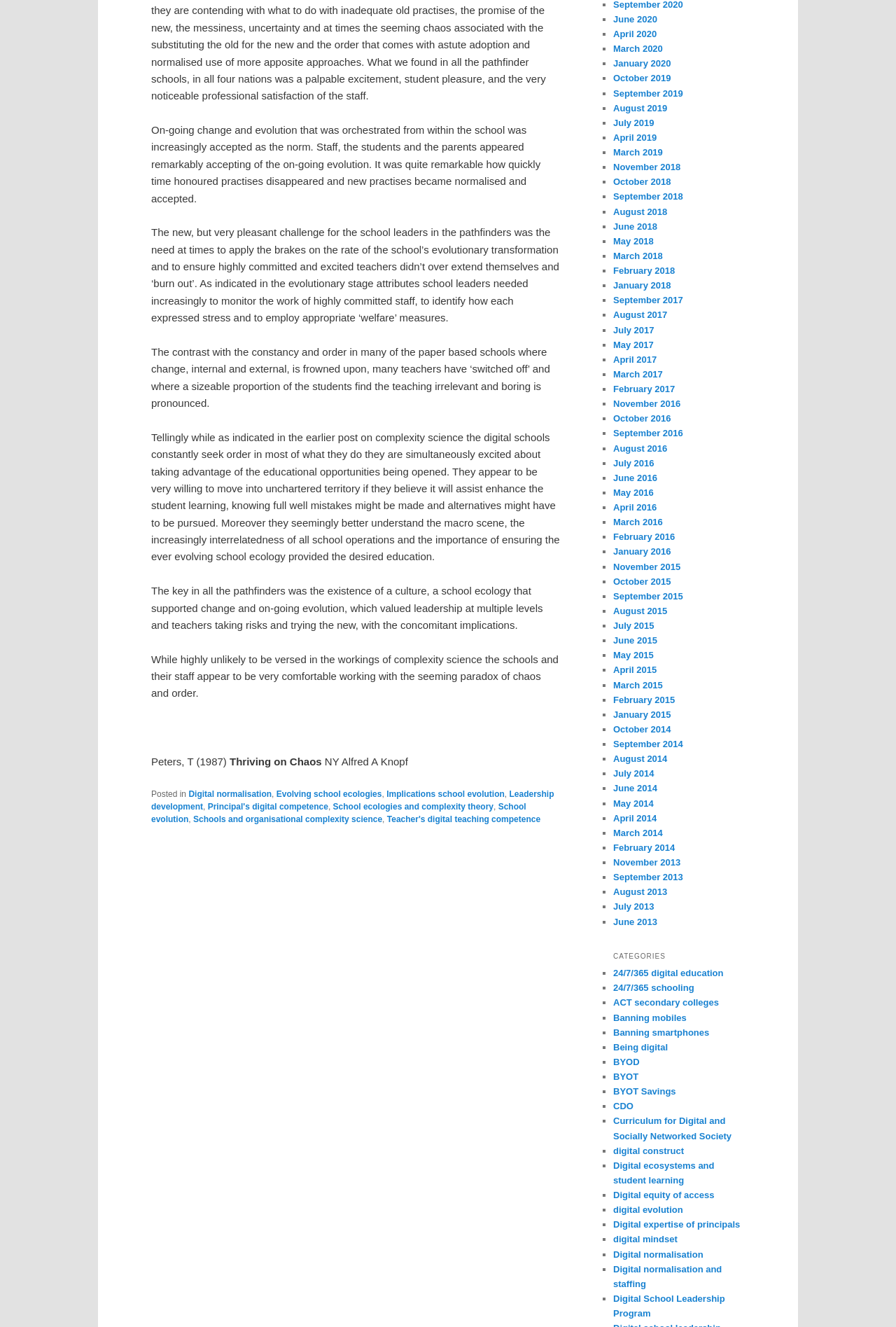Locate the bounding box coordinates of the element that needs to be clicked to carry out the instruction: "View 'Evolving school ecologies'". The coordinates should be given as four float numbers ranging from 0 to 1, i.e., [left, top, right, bottom].

[0.308, 0.595, 0.426, 0.602]